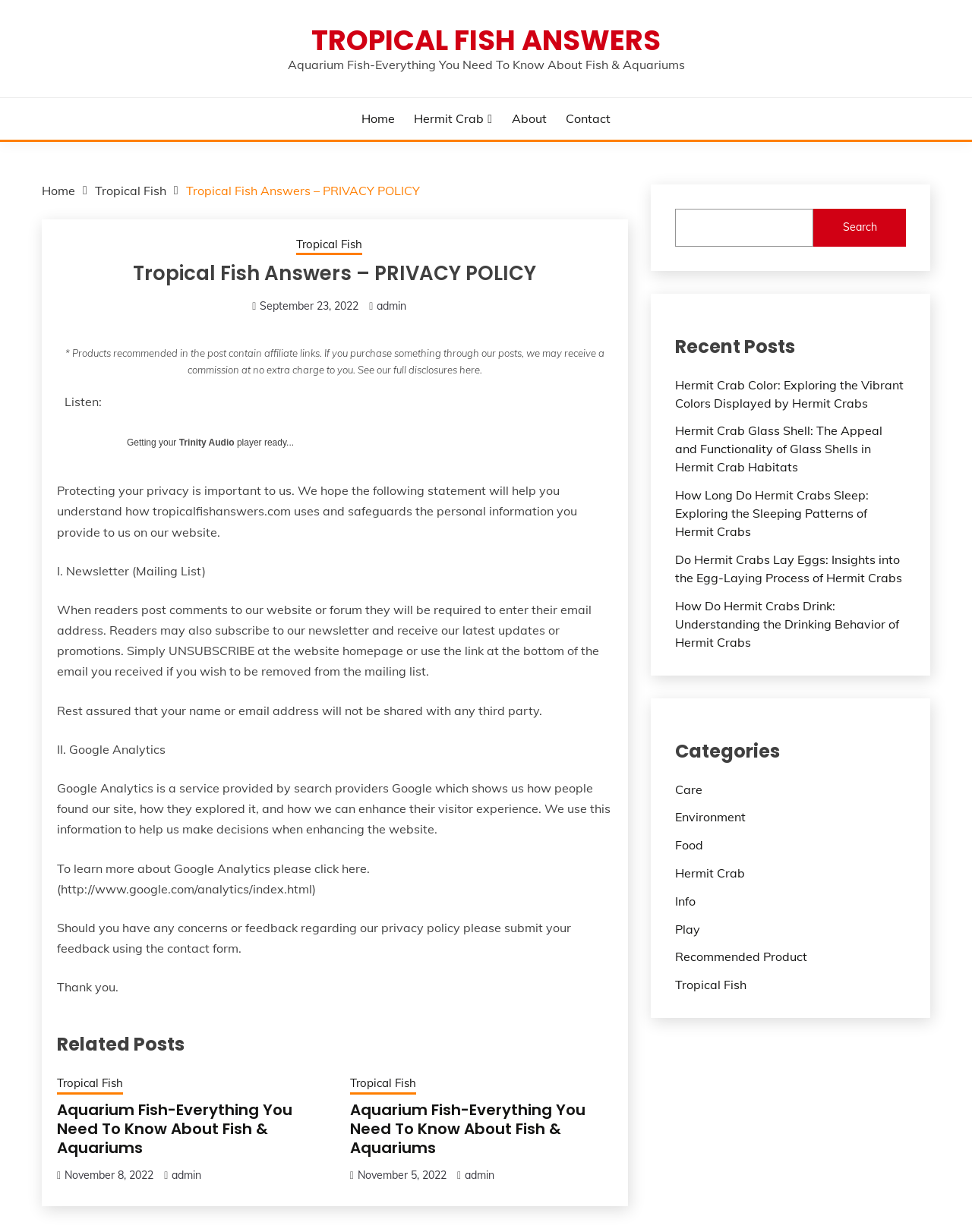Locate the bounding box coordinates of the area that needs to be clicked to fulfill the following instruction: "Click on the 'Contact' link". The coordinates should be in the format of four float numbers between 0 and 1, namely [left, top, right, bottom].

[0.582, 0.089, 0.628, 0.103]